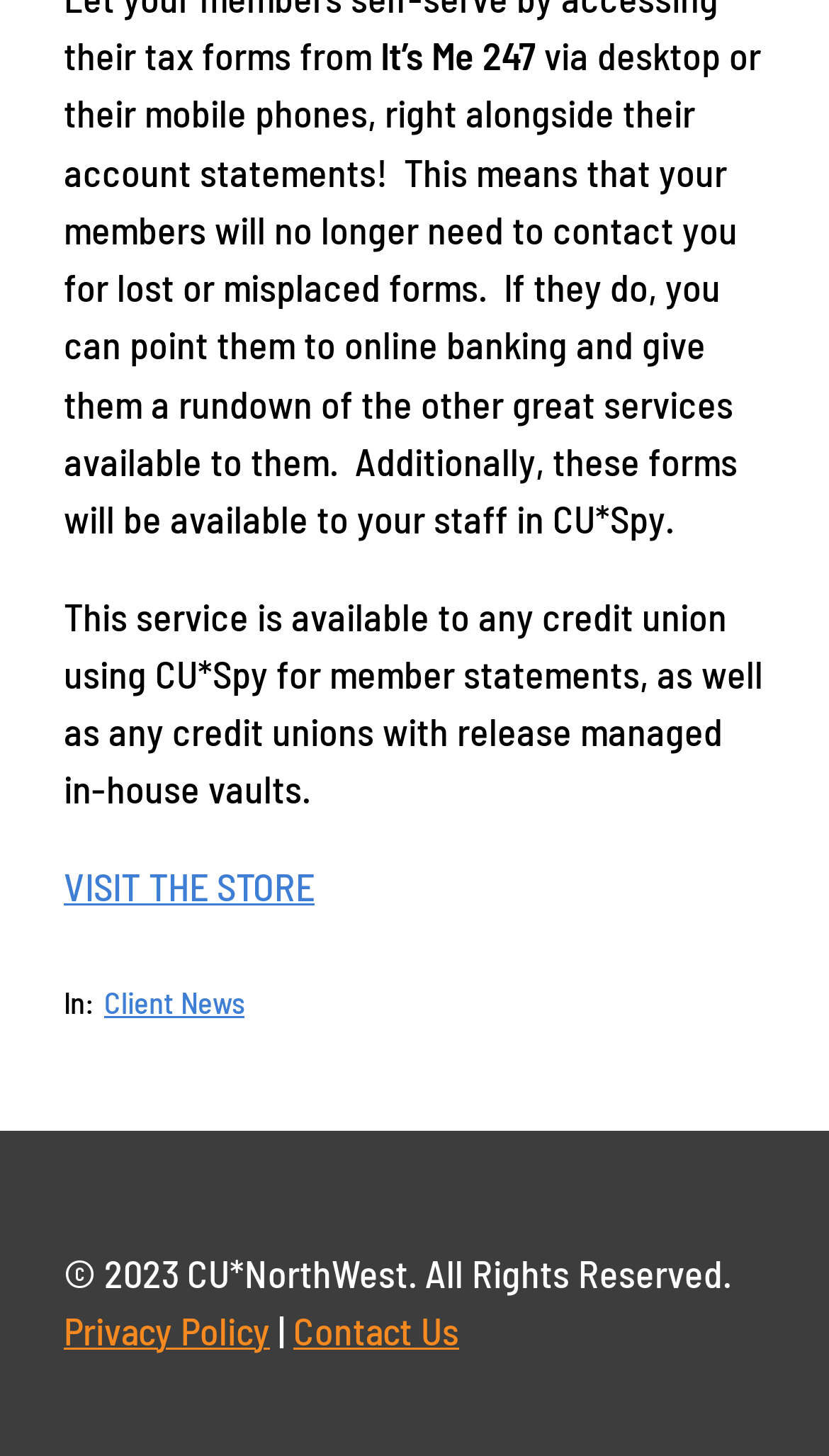Use a single word or phrase to answer the question:
What is required for credit unions to use this service?

CU*Spy for member statements